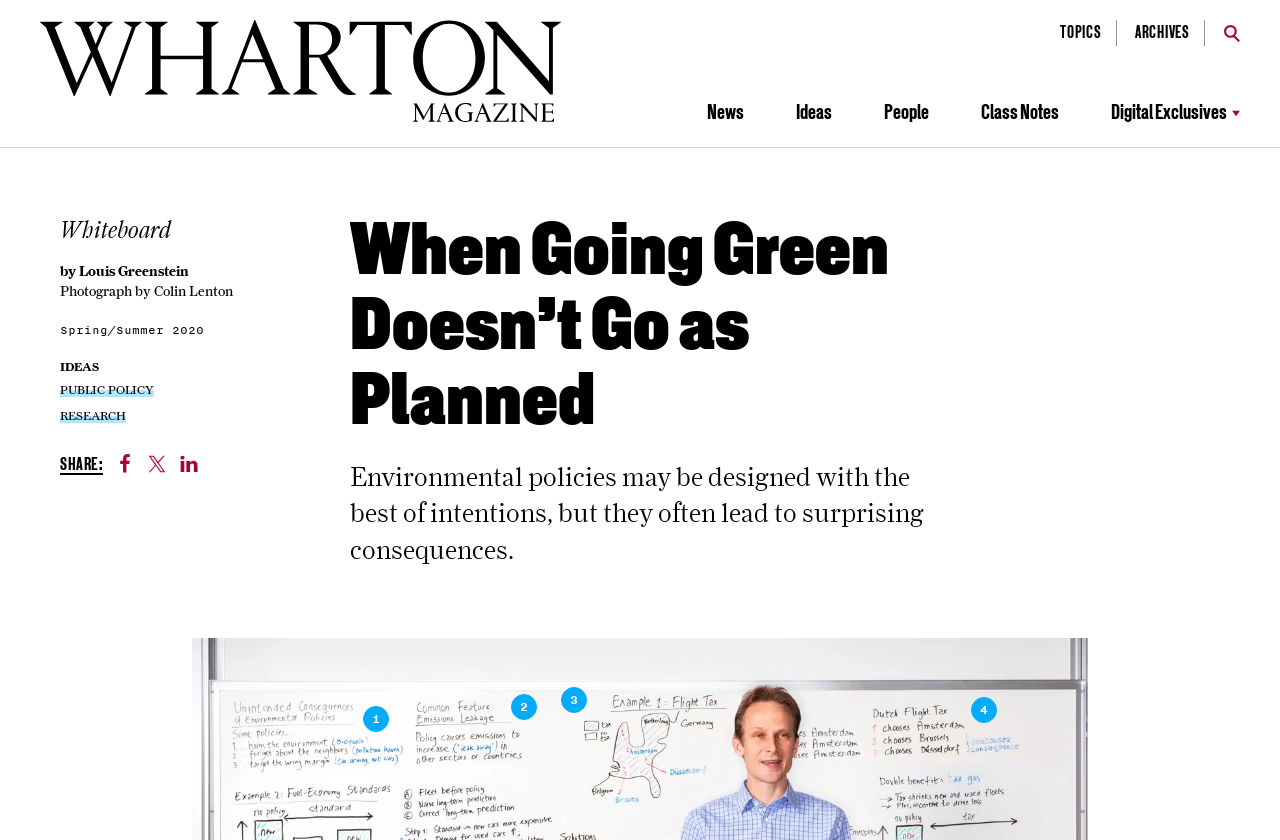Extract the bounding box coordinates for the UI element described as: "Archives".

[0.887, 0.03, 0.93, 0.05]